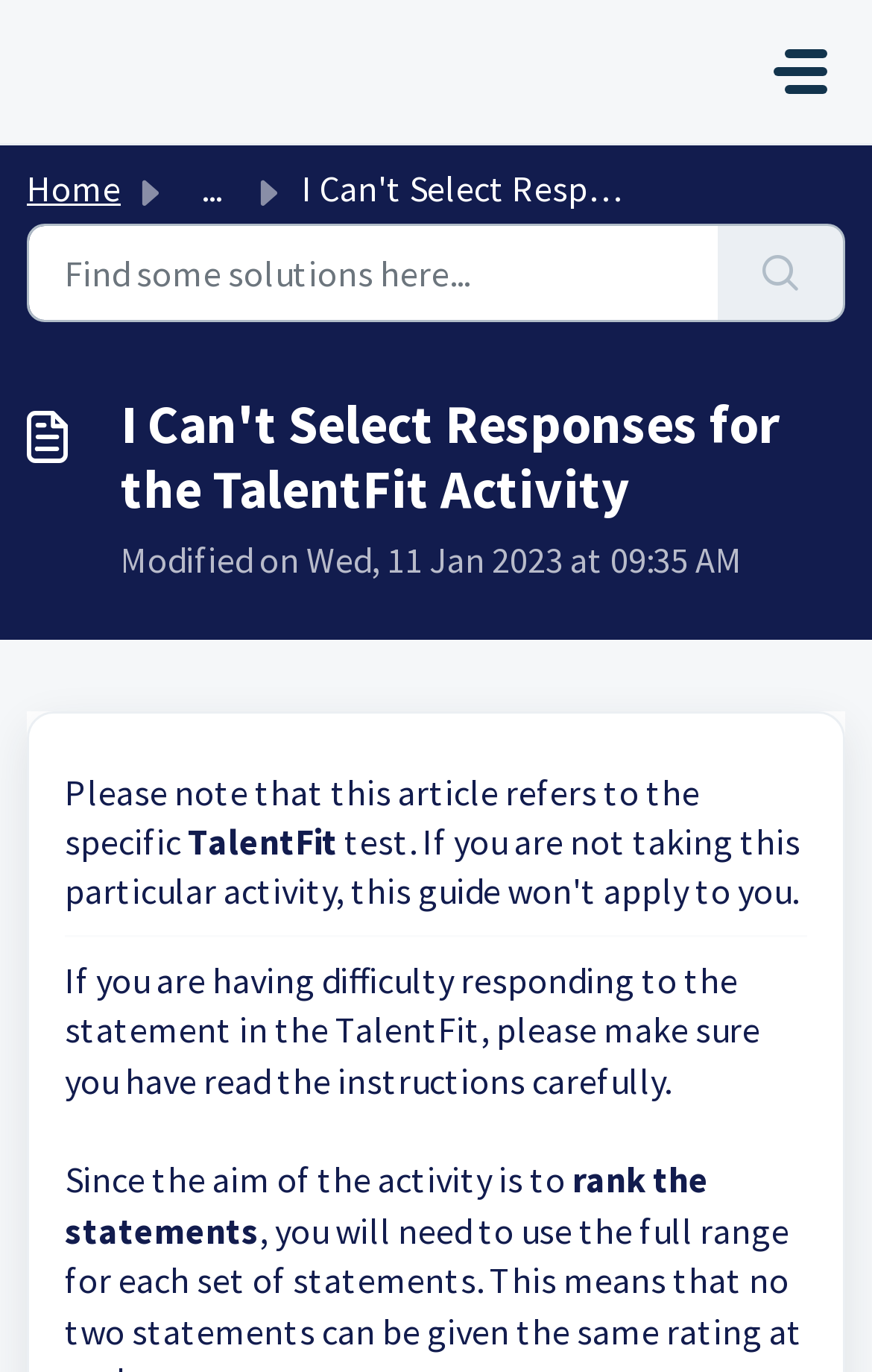Give a concise answer using only one word or phrase for this question:
What should you do if you are having difficulty responding to the statement?

Read instructions carefully